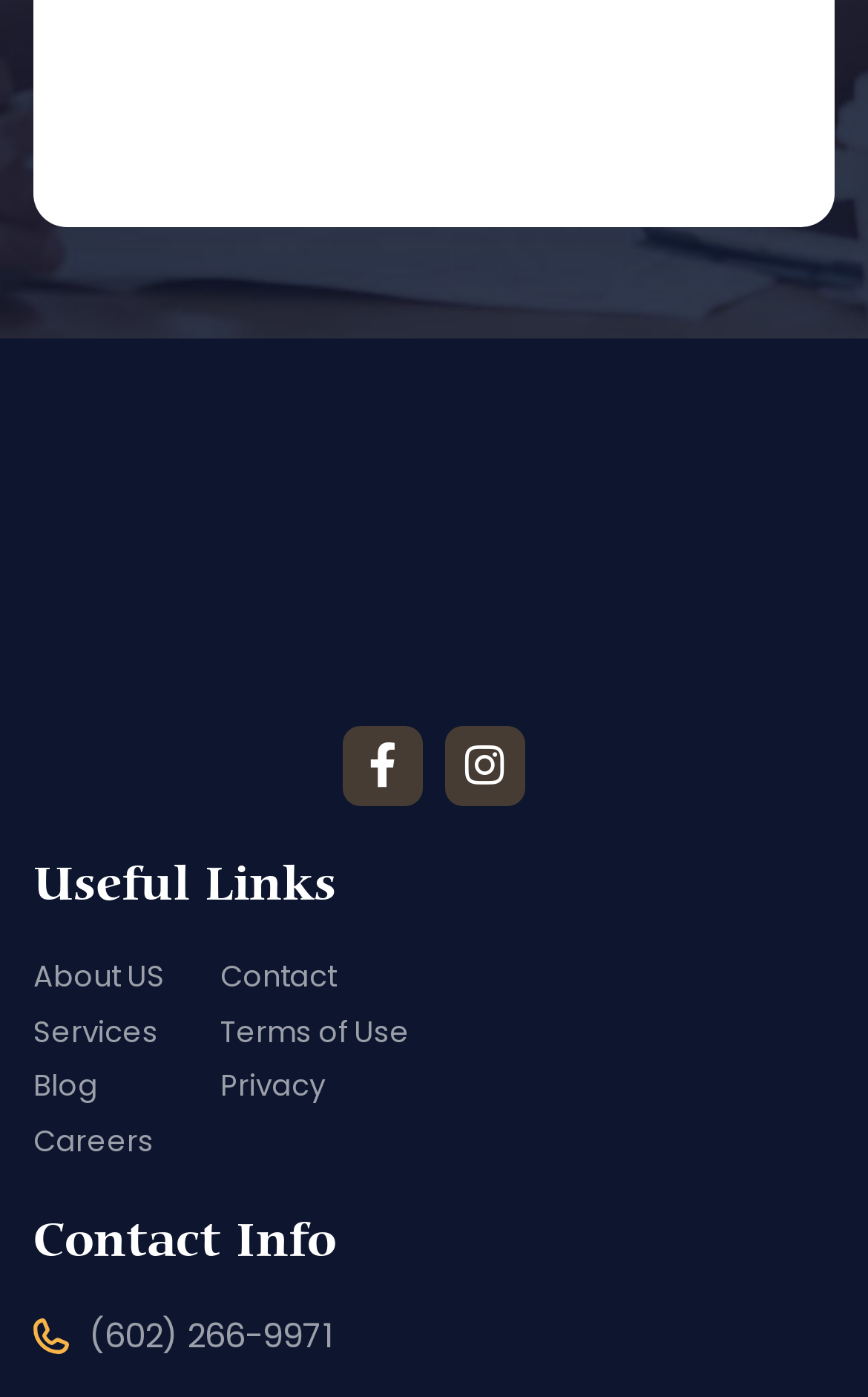What is the logo of the website?
Please give a detailed and elaborate answer to the question based on the image.

The logo of the website is 'LogoMDHome-1' which is an image element located at the top left of the webpage with a bounding box coordinate of [0.269, 0.338, 0.731, 0.472].